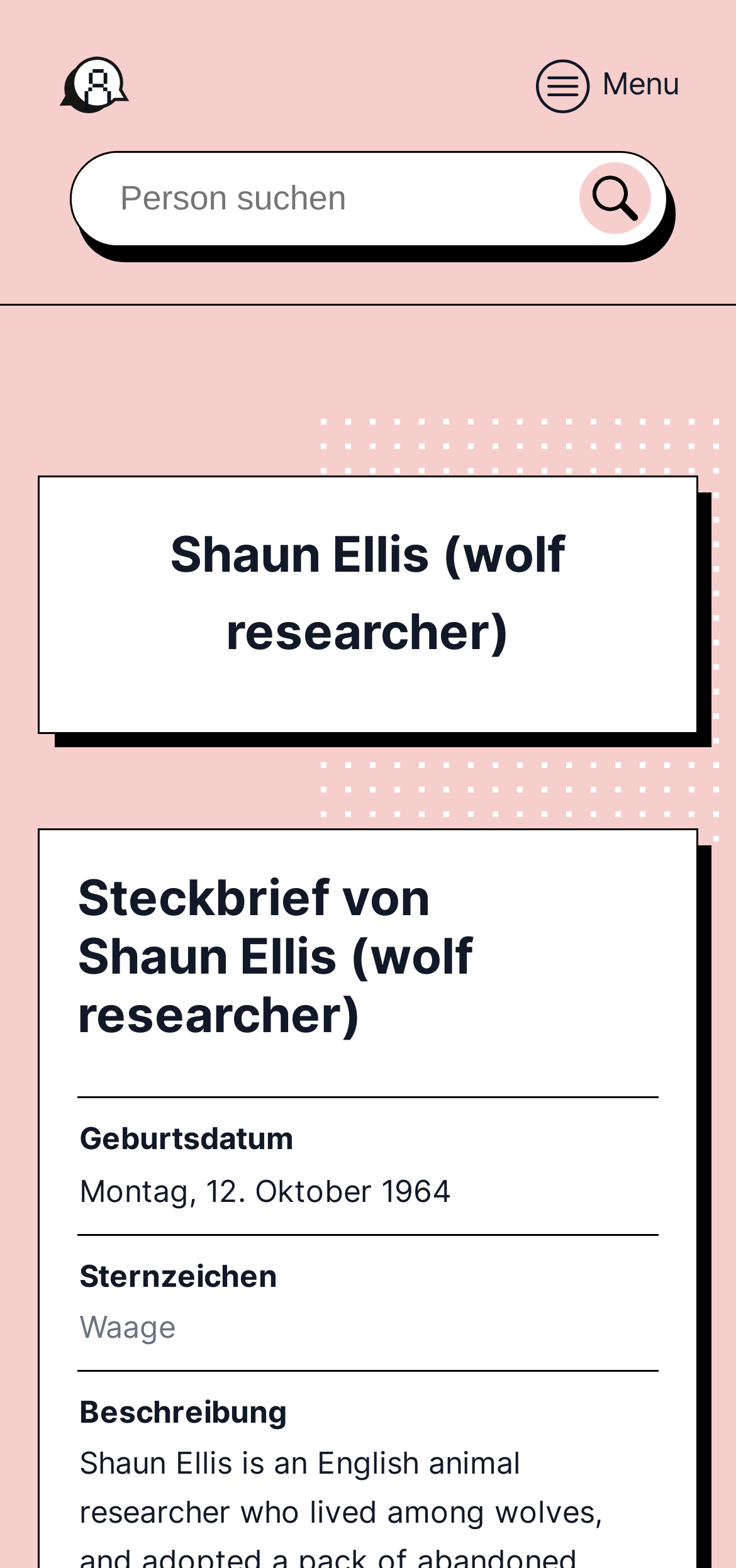What is Shaun Ellis' zodiac sign?
Please interpret the details in the image and answer the question thoroughly.

The zodiac sign of Shaun Ellis can be found in the table row element 'LayoutTableRow' which contains the zodiac sign information. The exact zodiac sign is 'Waage' which is the German word for 'Libra'.